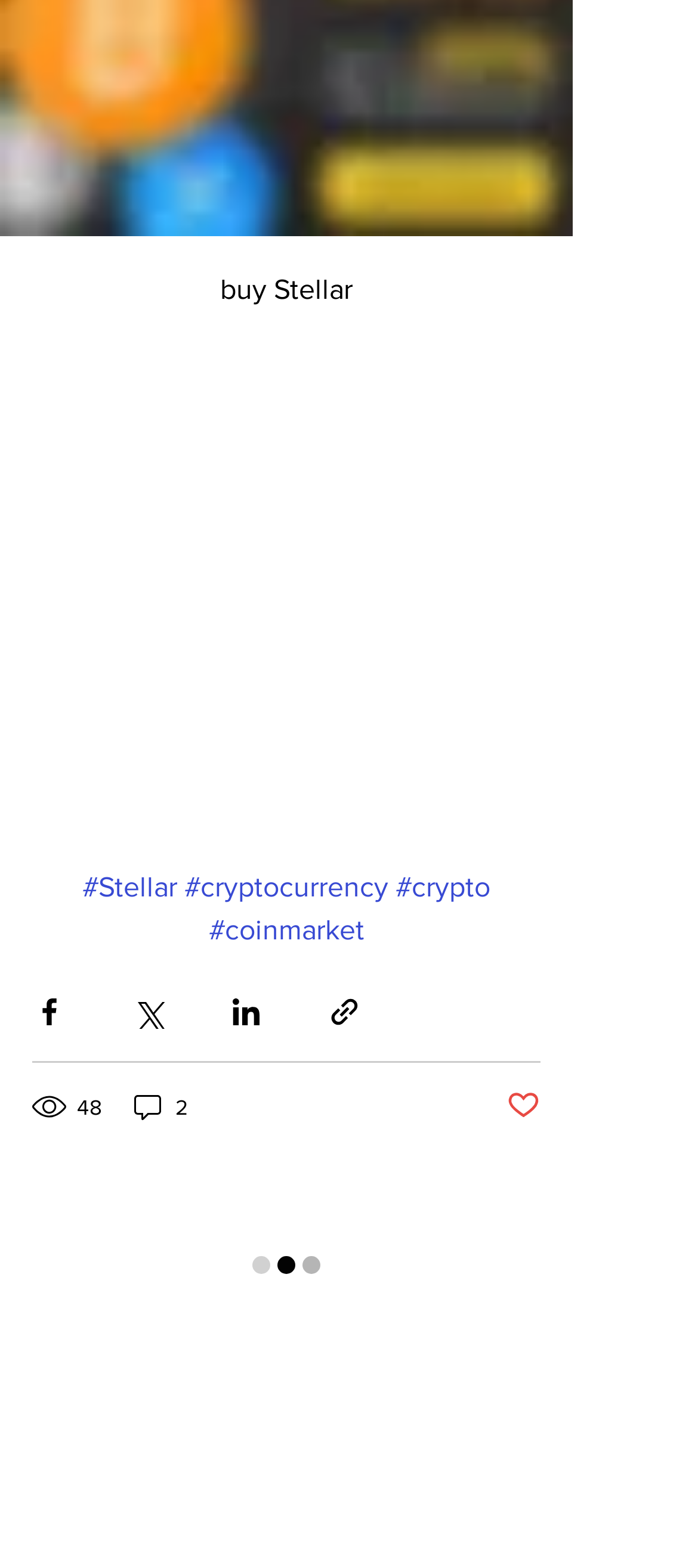Using the details in the image, give a detailed response to the question below:
What is the topic of the webpage?

Based on the links provided on the webpage, such as '#Stellar', '#cryptocurrency', '#crypto', and '#coinmarket', it can be inferred that the topic of the webpage is related to cryptocurrency.